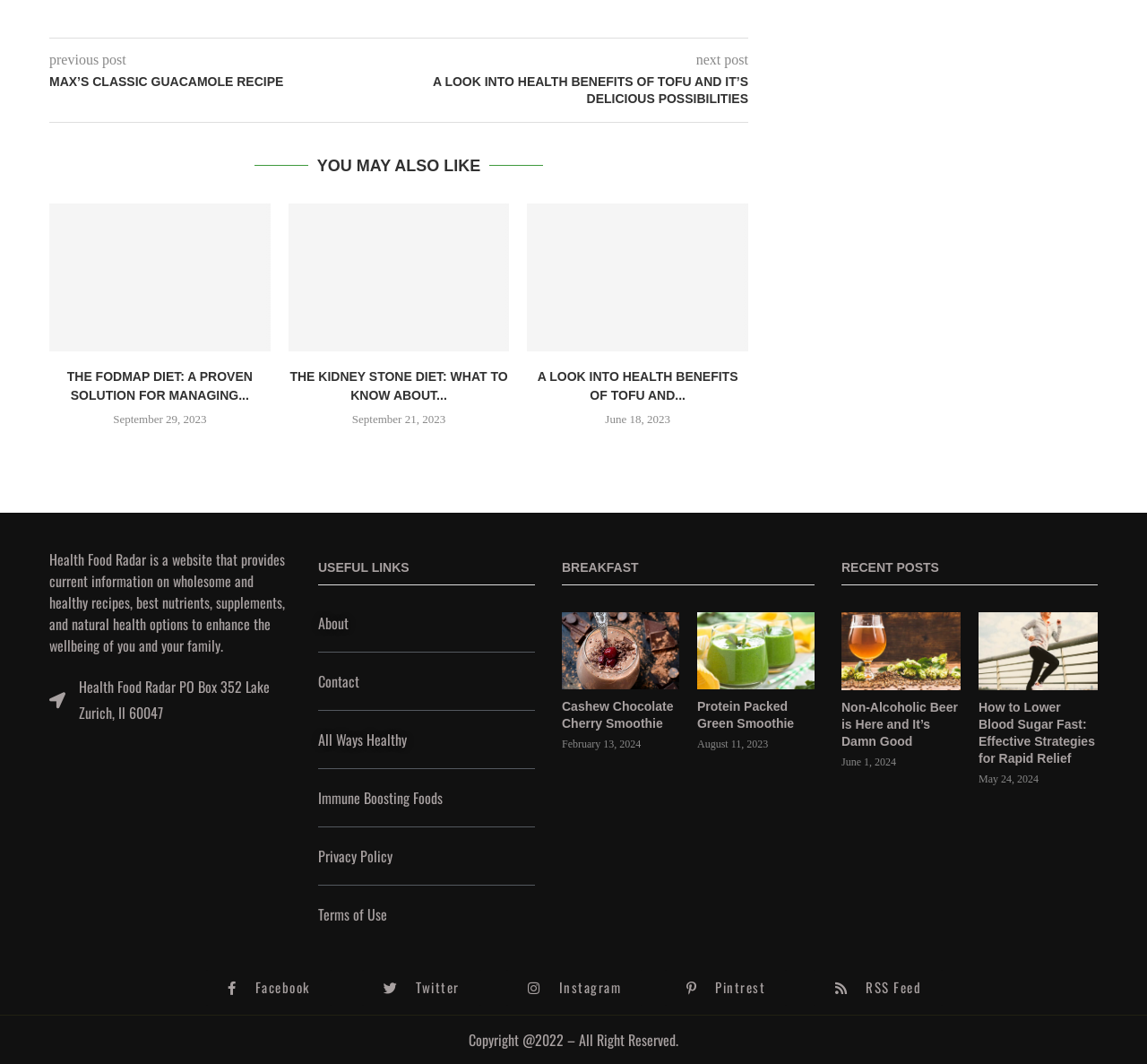Please specify the bounding box coordinates of the clickable region necessary for completing the following instruction: "visit the page about A LOOK INTO HEALTH BENEFITS OF TOFU AND IT’S DELICIOUS POSSIBILITIES". The coordinates must consist of four float numbers between 0 and 1, i.e., [left, top, right, bottom].

[0.348, 0.069, 0.652, 0.102]